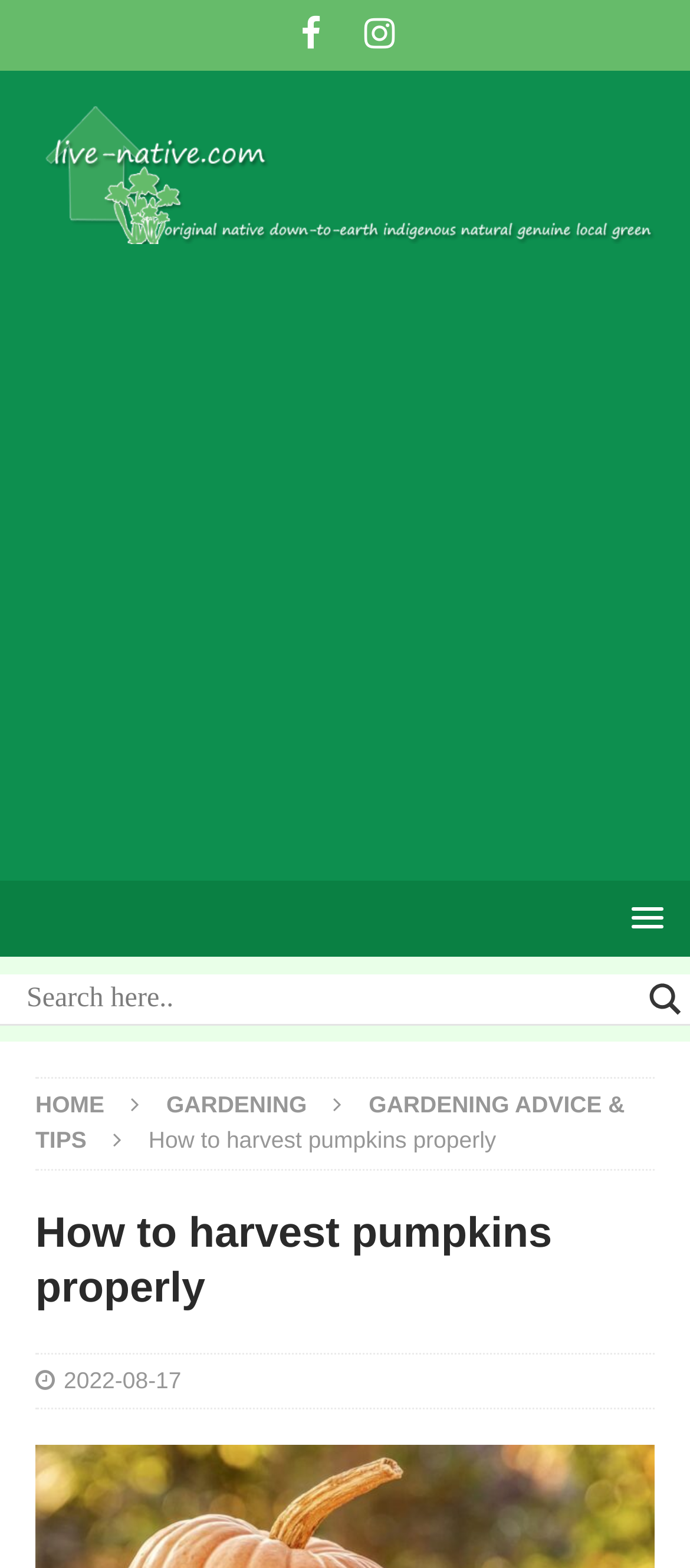What is the date of the article? Refer to the image and provide a one-word or short phrase answer.

2022-08-17